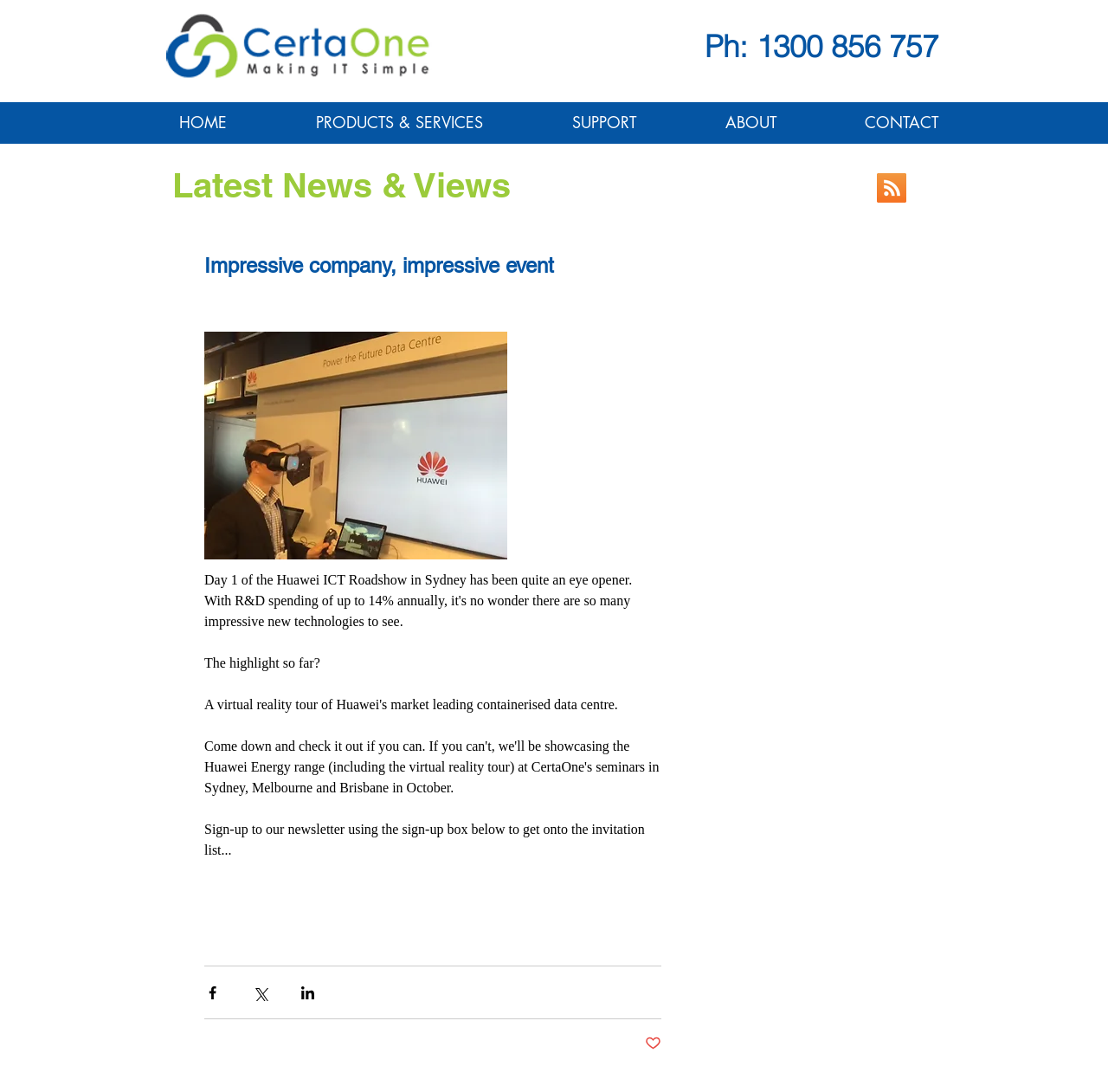Locate the bounding box coordinates of the clickable area needed to fulfill the instruction: "Call the phone number".

[0.575, 0.025, 0.847, 0.059]